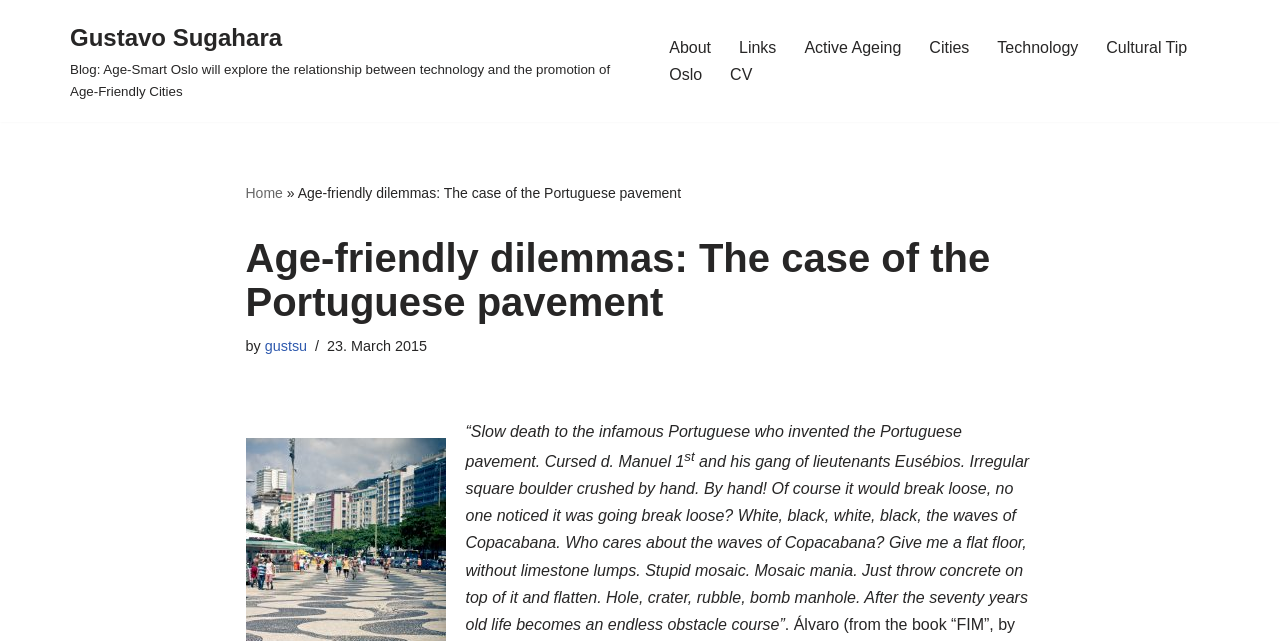Please identify the bounding box coordinates of the element's region that should be clicked to execute the following instruction: "Click on the 'About' link". The bounding box coordinates must be four float numbers between 0 and 1, i.e., [left, top, right, bottom].

[0.523, 0.054, 0.555, 0.095]